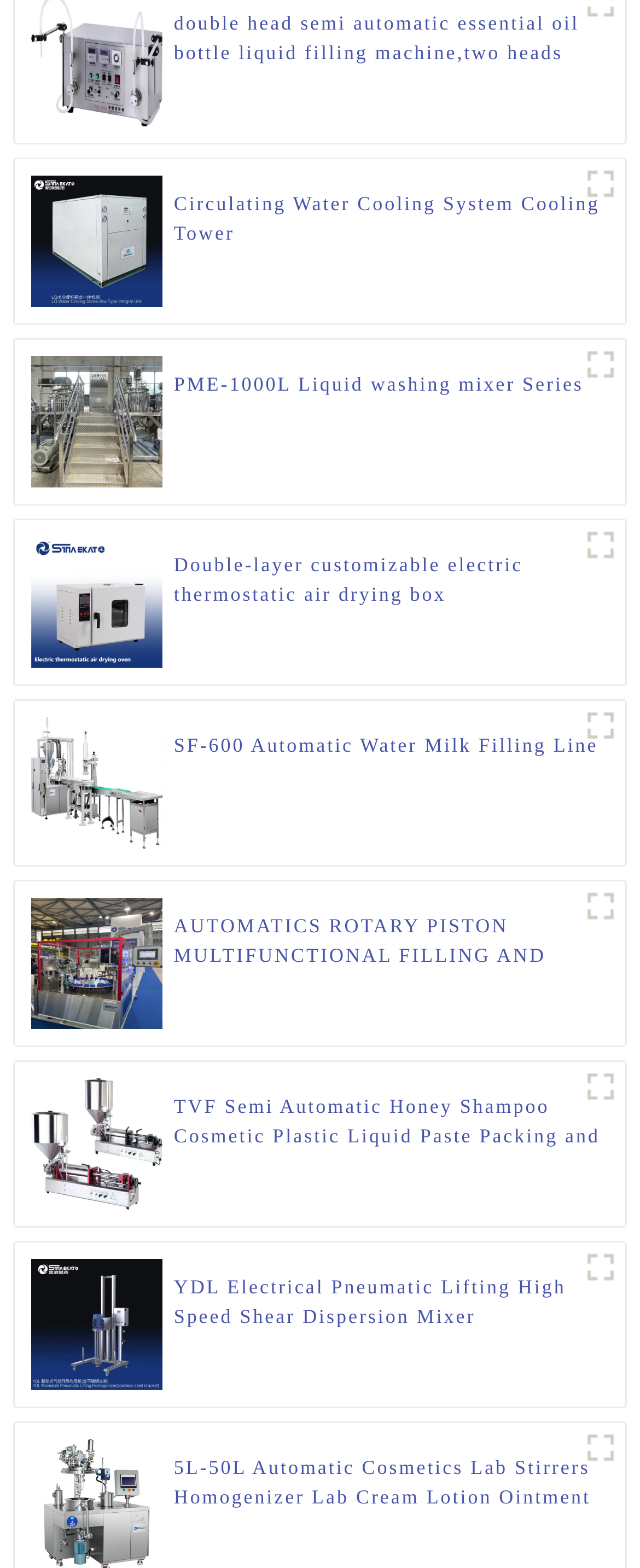Please locate the clickable area by providing the bounding box coordinates to follow this instruction: "view the image of main1".

[0.048, 0.112, 0.254, 0.196]